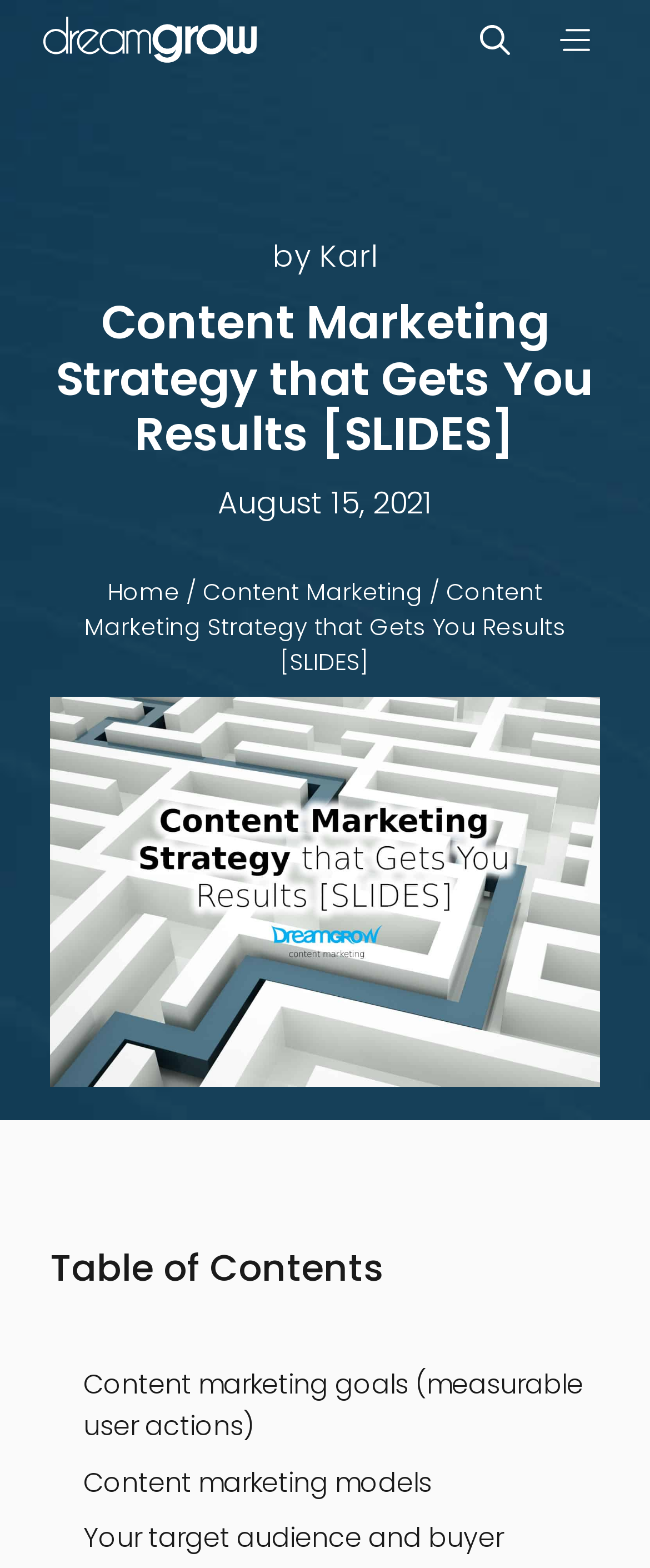Look at the image and answer the question in detail:
What is the topic of this article?

I found the topic of the article by looking at the title, which is 'Content Marketing Strategy that Gets You Results [SLIDES]', and also by looking at the image below the title, which is related to content marketing strategy.